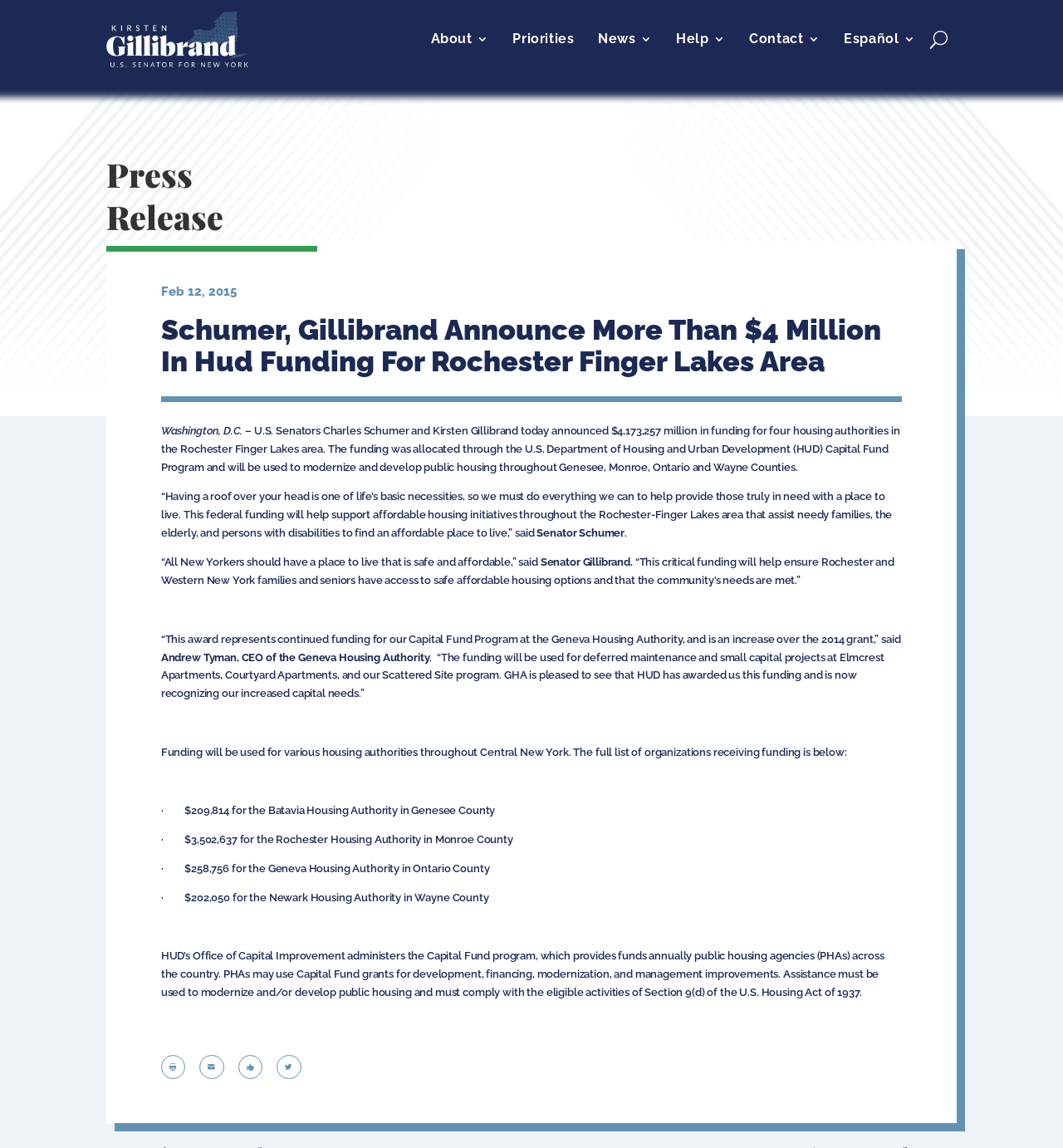Who announced the funding?
Please answer the question with a detailed and comprehensive explanation.

The funding was announced by U.S. Senators Charles Schumer and Kirsten Gillibrand, as stated in the press release.